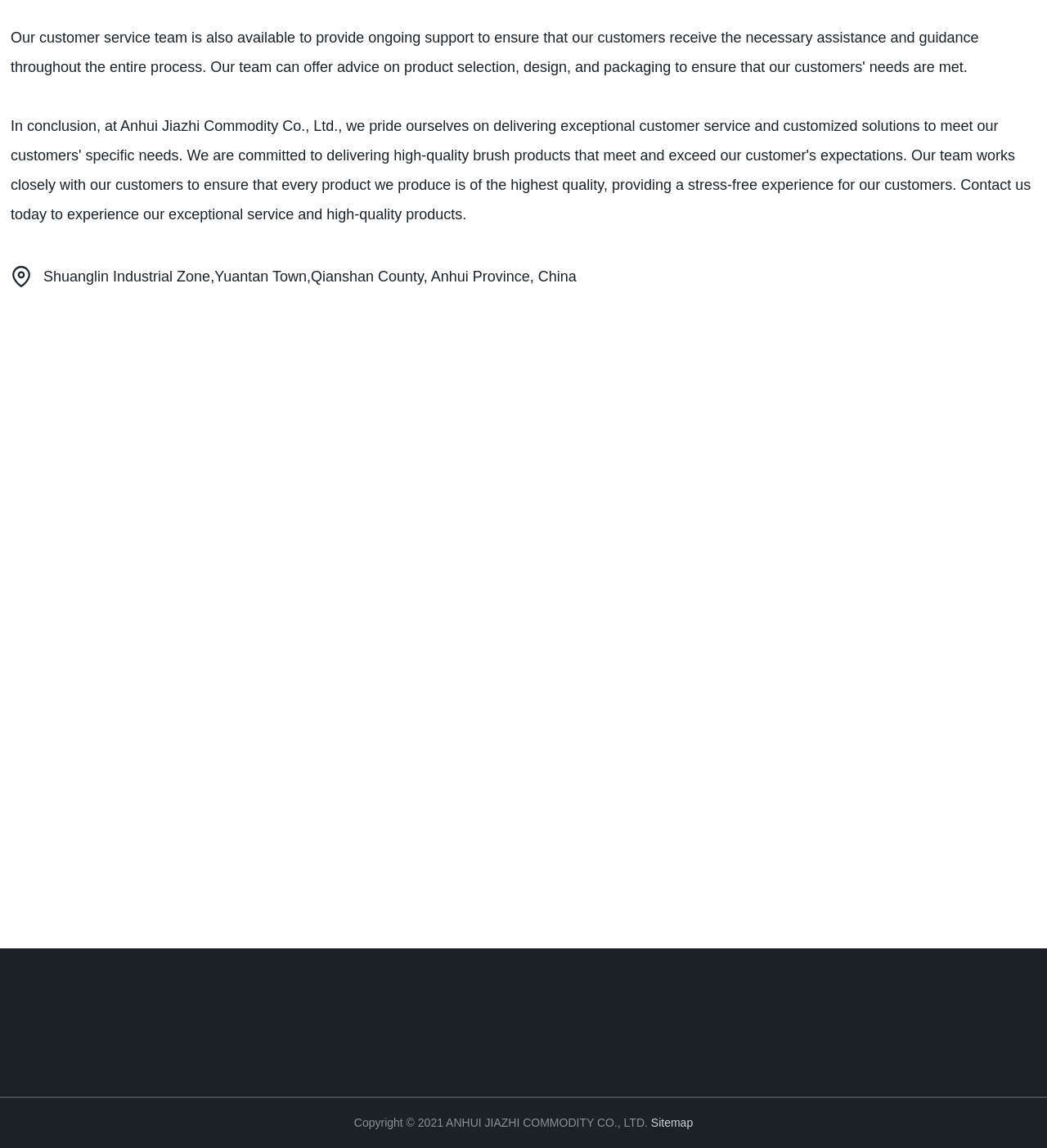Given the element description, predict the bounding box coordinates in the format (top-left x, top-left y, bottom-right x, bottom-right y), using floating point numbers between 0 and 1: Team

None